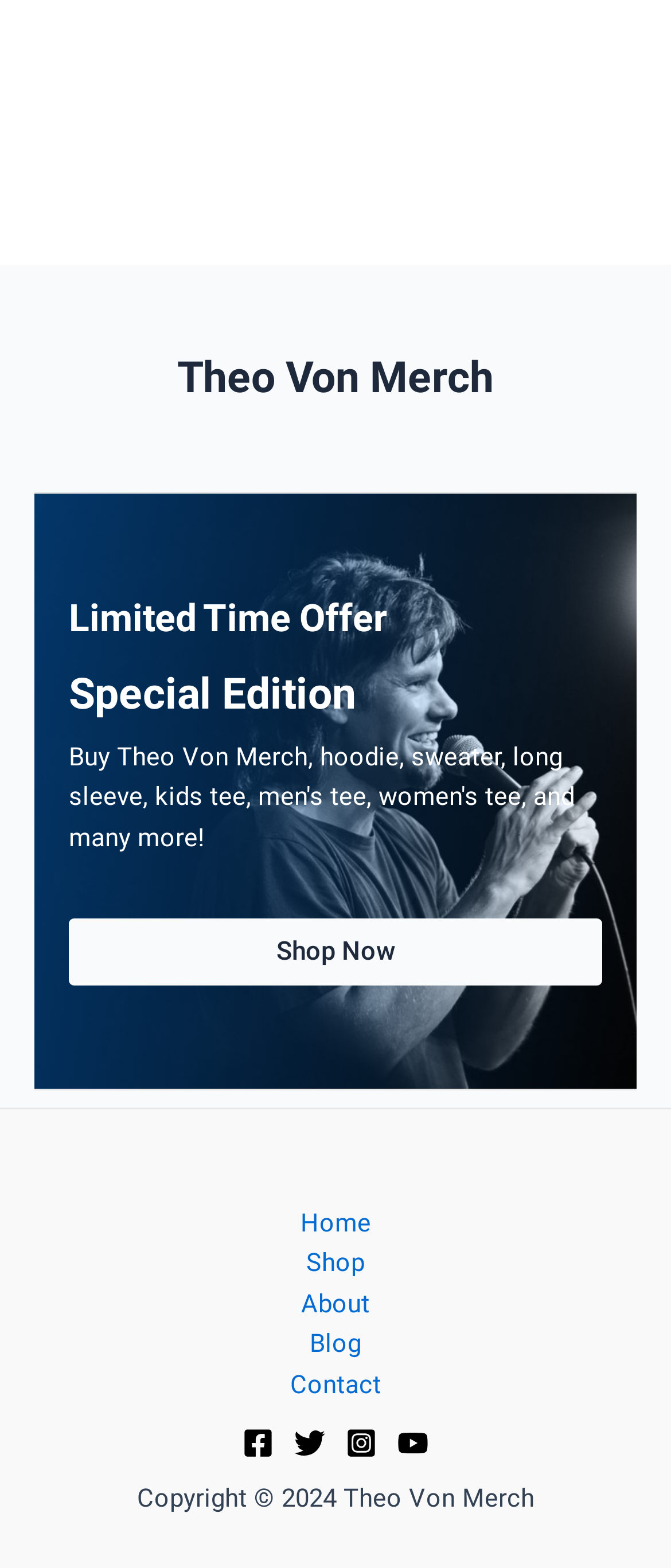Please identify the bounding box coordinates of the area that needs to be clicked to fulfill the following instruction: "Check Copyright information."

[0.204, 0.946, 0.796, 0.965]